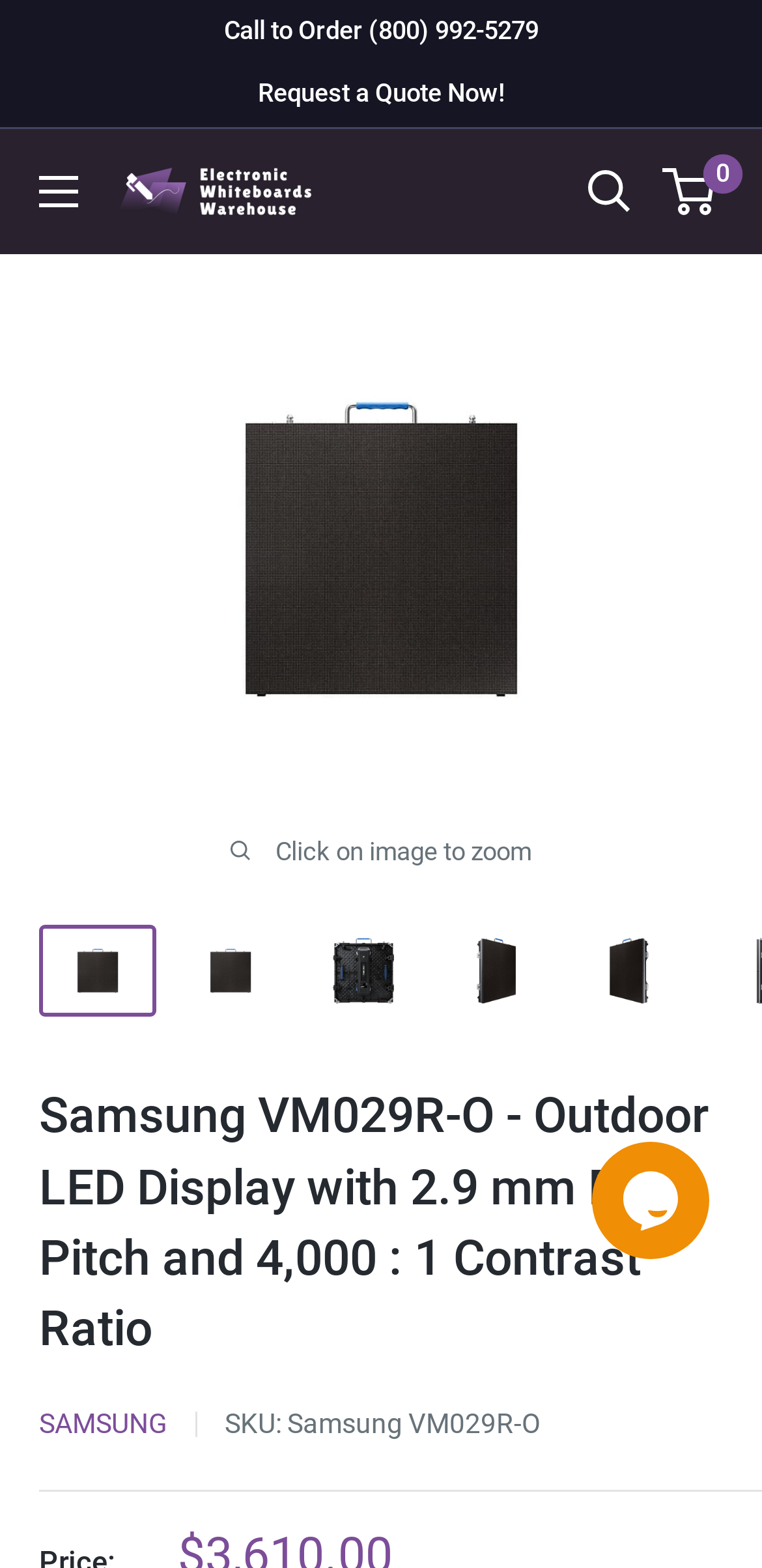Identify the bounding box coordinates for the UI element described as: "Call to Order (800) 992-5279".

[0.294, 0.01, 0.706, 0.029]